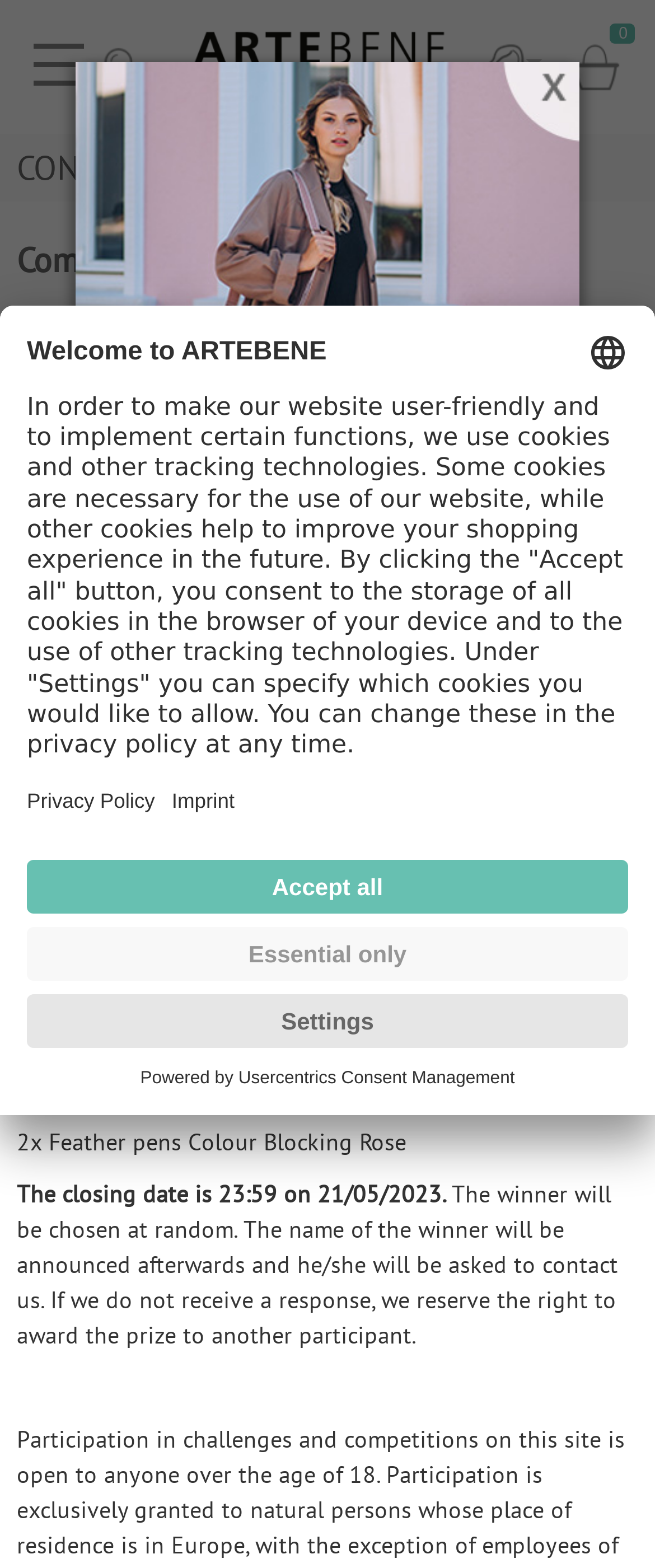Given the element description parent_node: Name: name="newsletter_email" placeholder="E-Mail-Adress", identify the bounding box coordinates for the UI element on the webpage screenshot. The format should be (top-left x, top-left y, bottom-right x, bottom-right y), with values between 0 and 1.

[0.321, 0.515, 0.679, 0.547]